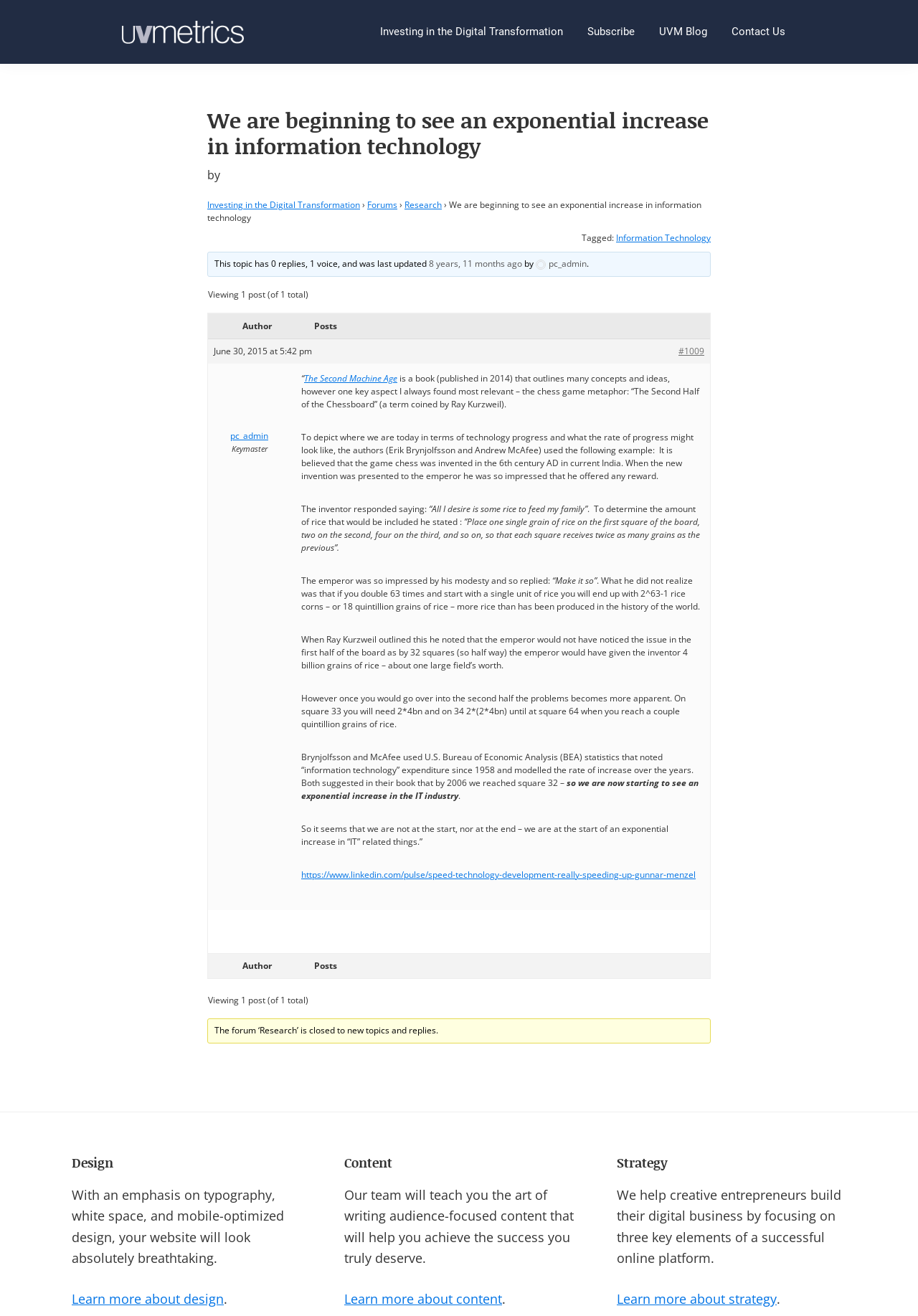Identify the bounding box coordinates of the region that needs to be clicked to carry out this instruction: "Click on the 'Investing in the Digital Transformation' link". Provide these coordinates as four float numbers ranging from 0 to 1, i.e., [left, top, right, bottom].

[0.402, 0.014, 0.625, 0.035]